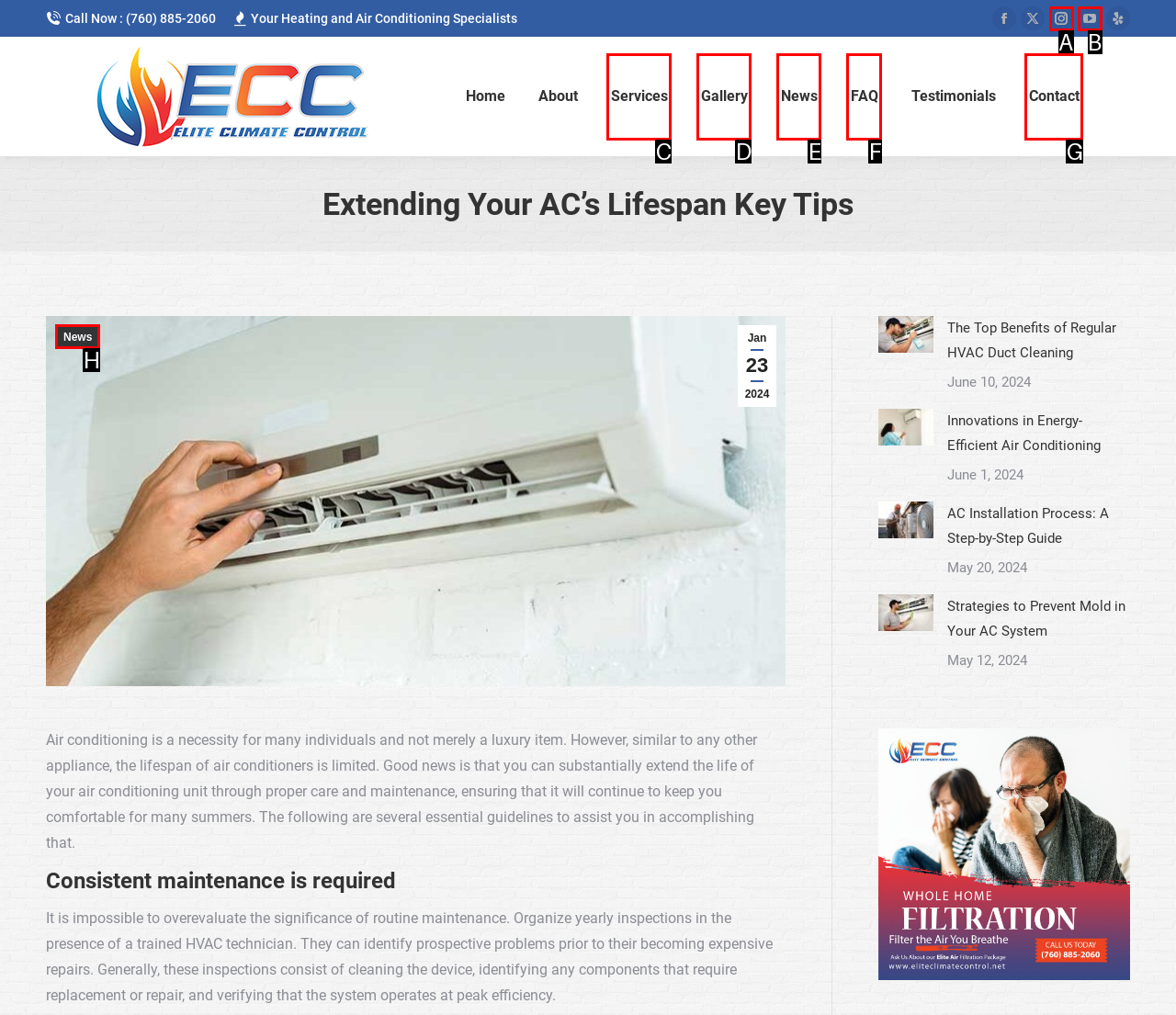Identify the correct option to click in order to complete this task: Check the news section
Answer with the letter of the chosen option directly.

H